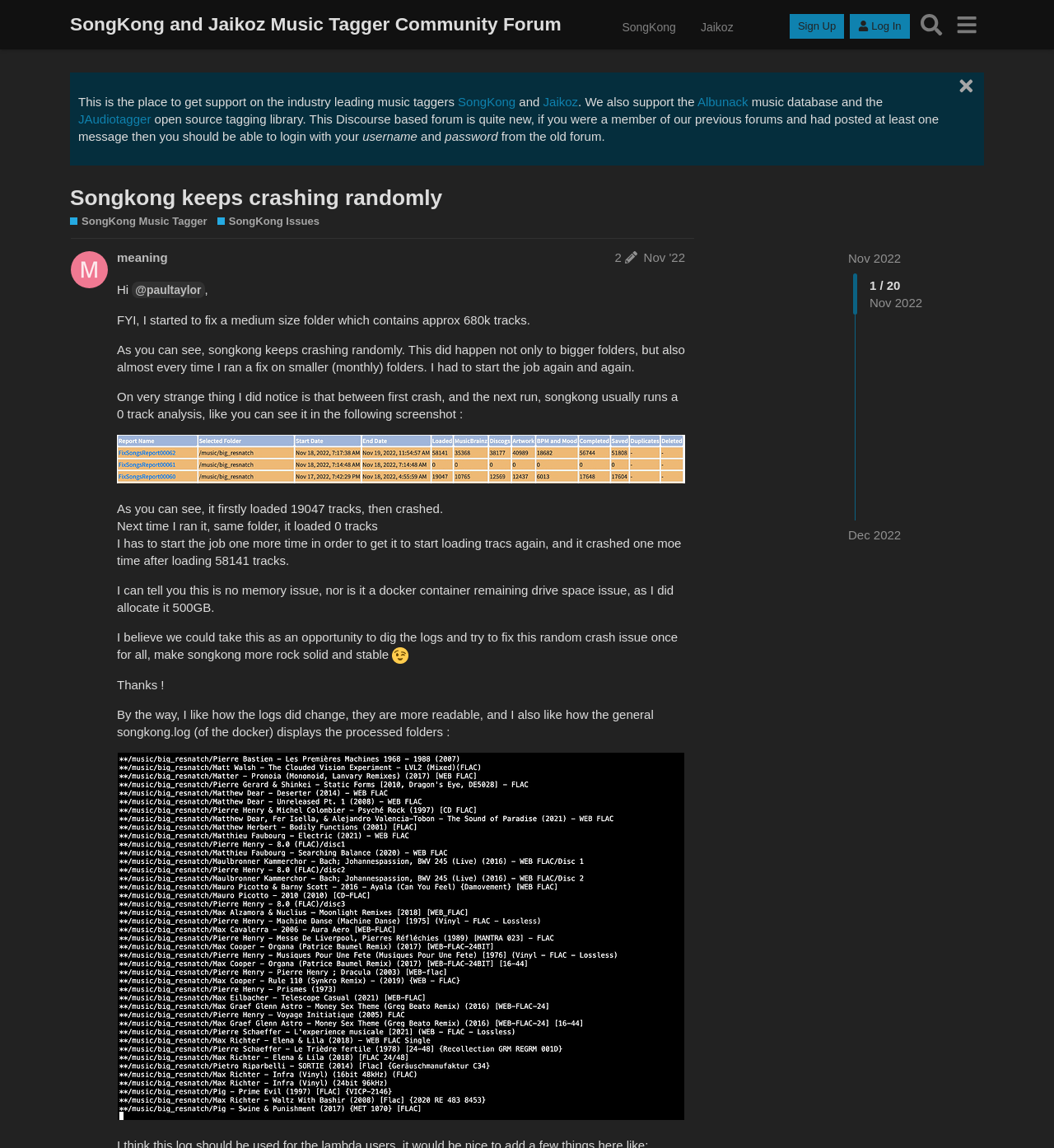Identify the bounding box coordinates of the section that should be clicked to achieve the task described: "View the 'Songkong keeps crashing randomly' topic".

[0.066, 0.161, 0.42, 0.183]